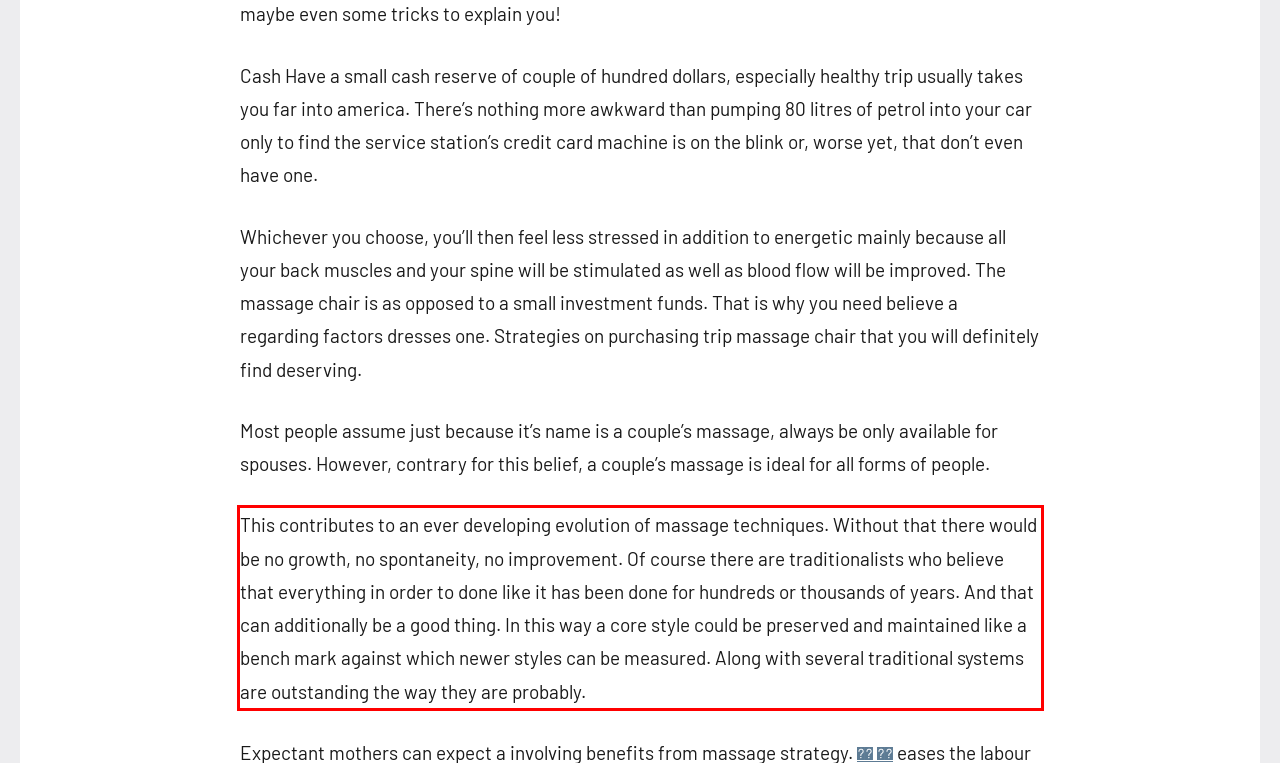Using the provided screenshot, read and generate the text content within the red-bordered area.

This contributes to an ever developing evolution of massage techniques. Without that there would be no growth, no spontaneity, no improvement. Of course there are traditionalists who believe that everything in order to done like it has been done for hundreds or thousands of years. And that can additionally be a good thing. In this way a core style could be preserved and maintained like a bench mark against which newer styles can be measured. Along with several traditional systems are outstanding the way they are probably.